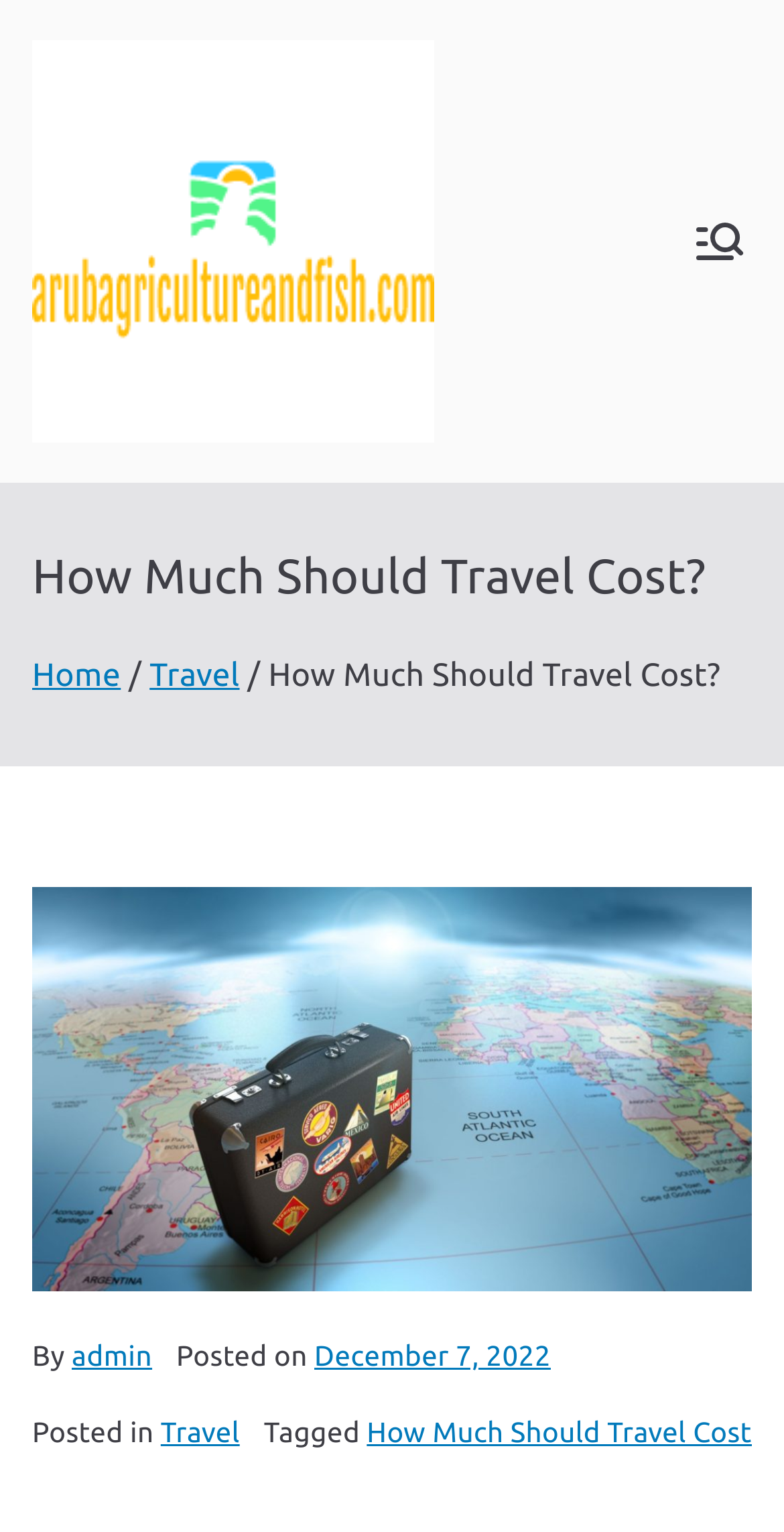Identify the bounding box coordinates of the area you need to click to perform the following instruction: "view the travel category".

[0.191, 0.43, 0.306, 0.453]